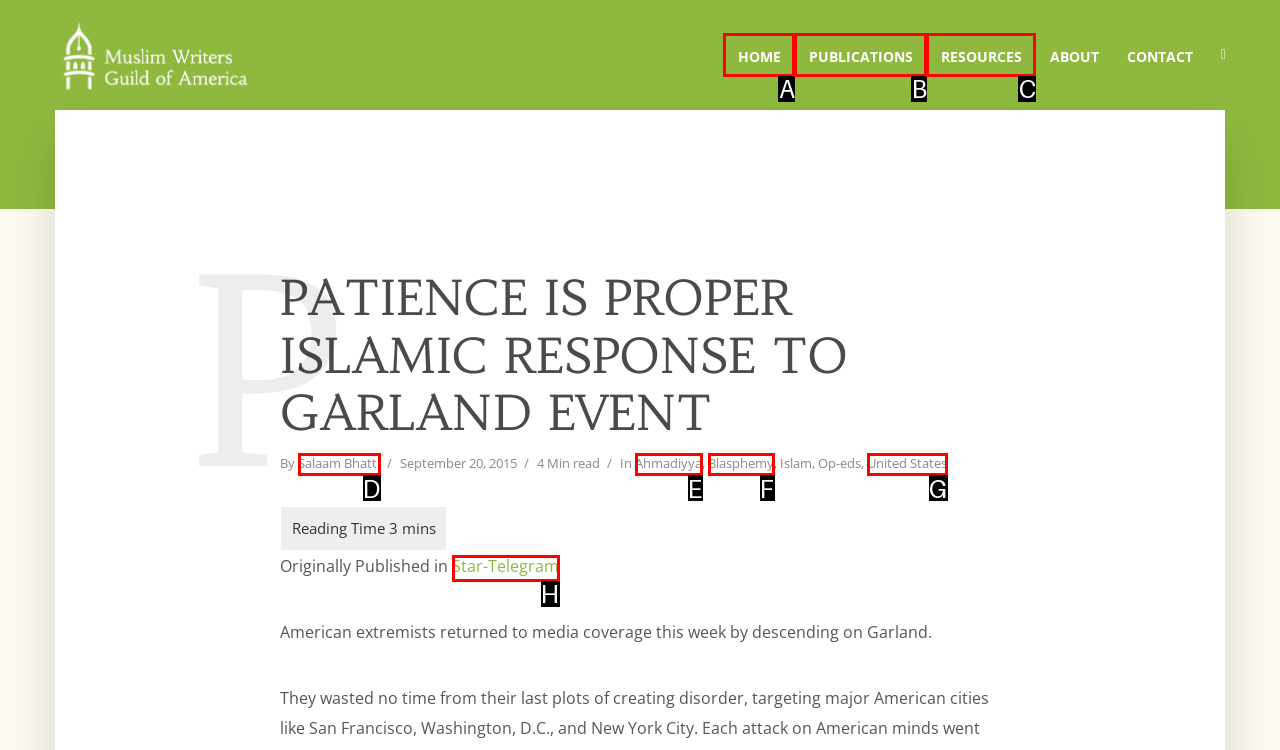Determine which option aligns with the description: Publications. Provide the letter of the chosen option directly.

B